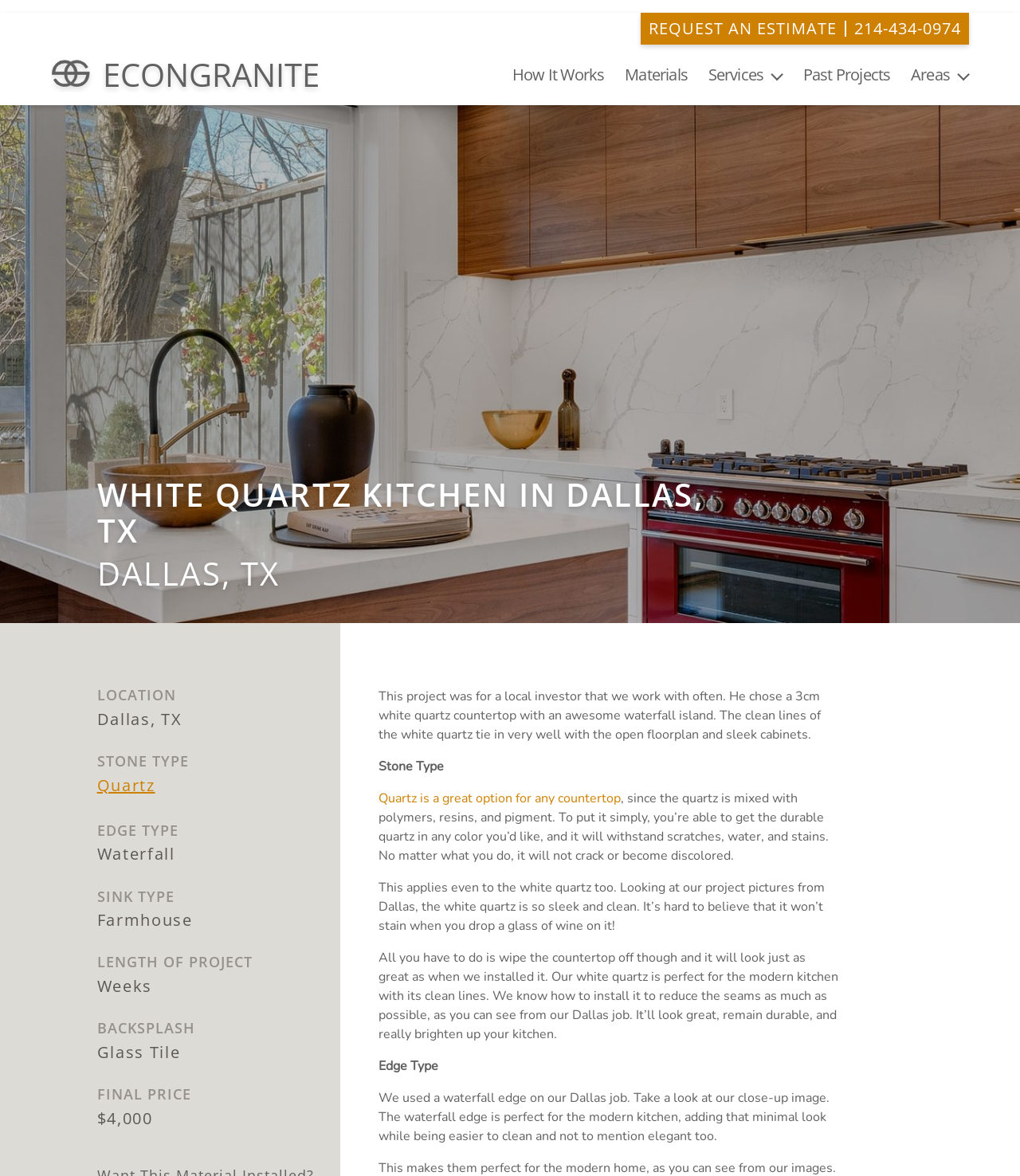Please identify the bounding box coordinates of the element's region that I should click in order to complete the following instruction: "View past projects". The bounding box coordinates consist of four float numbers between 0 and 1, i.e., [left, top, right, bottom].

[0.787, 0.056, 0.873, 0.072]